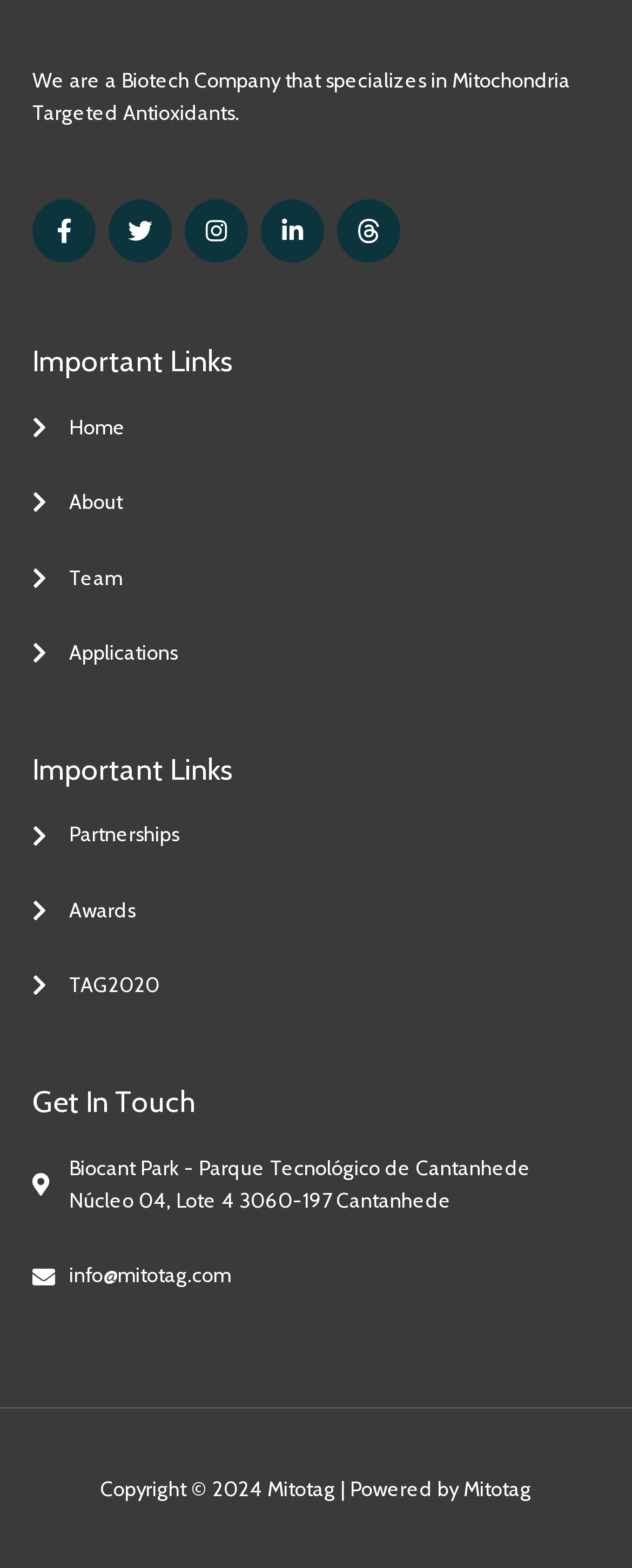Please provide a detailed answer to the question below based on the screenshot: 
What is the copyright year?

The copyright year can be found in the StaticText element at the bottom of the webpage, which says 'Copyright © 2024 Mitotag | Powered by Mitotag'.